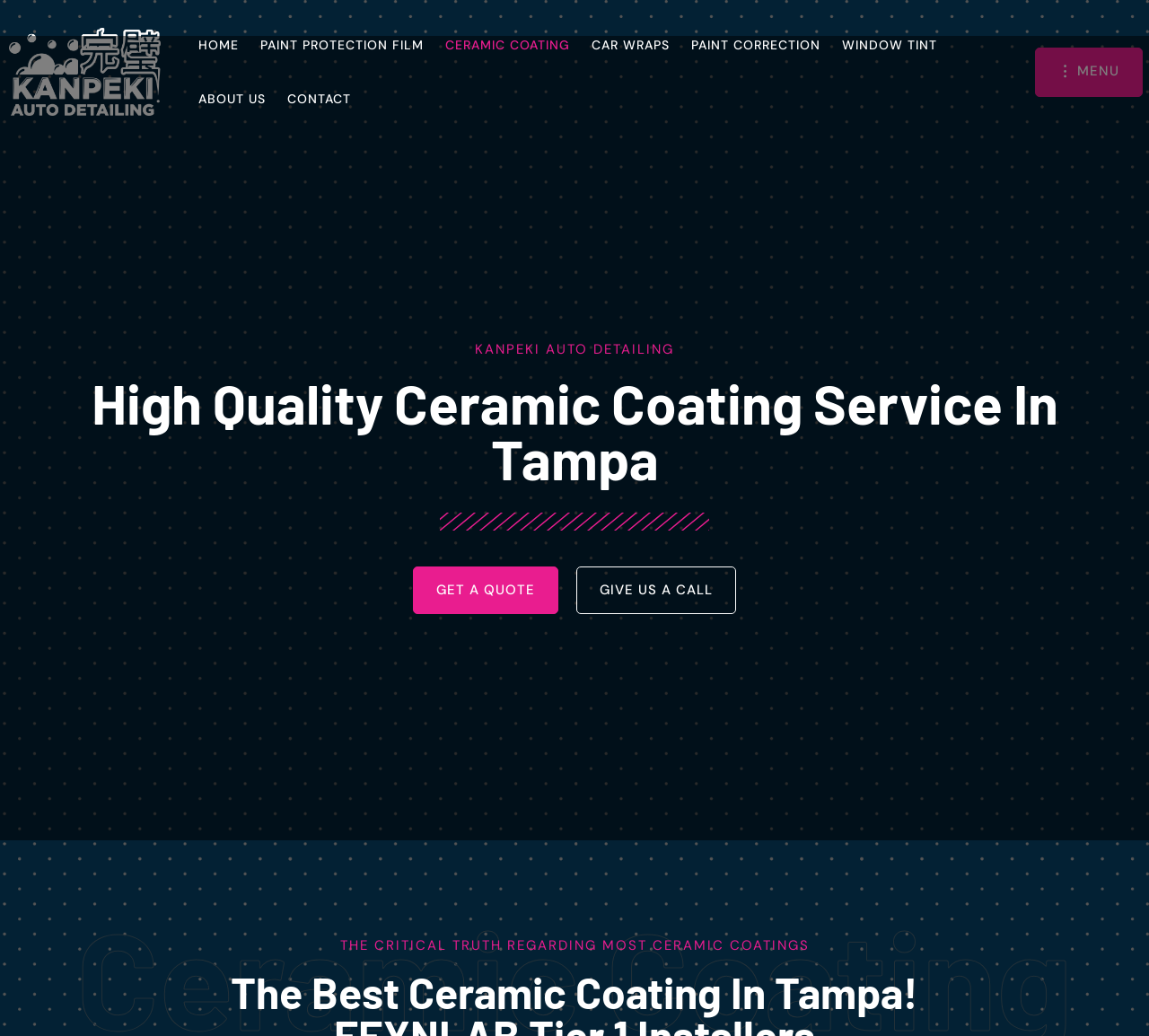How many links are in the navigation menu?
Look at the image and answer with only one word or phrase.

7